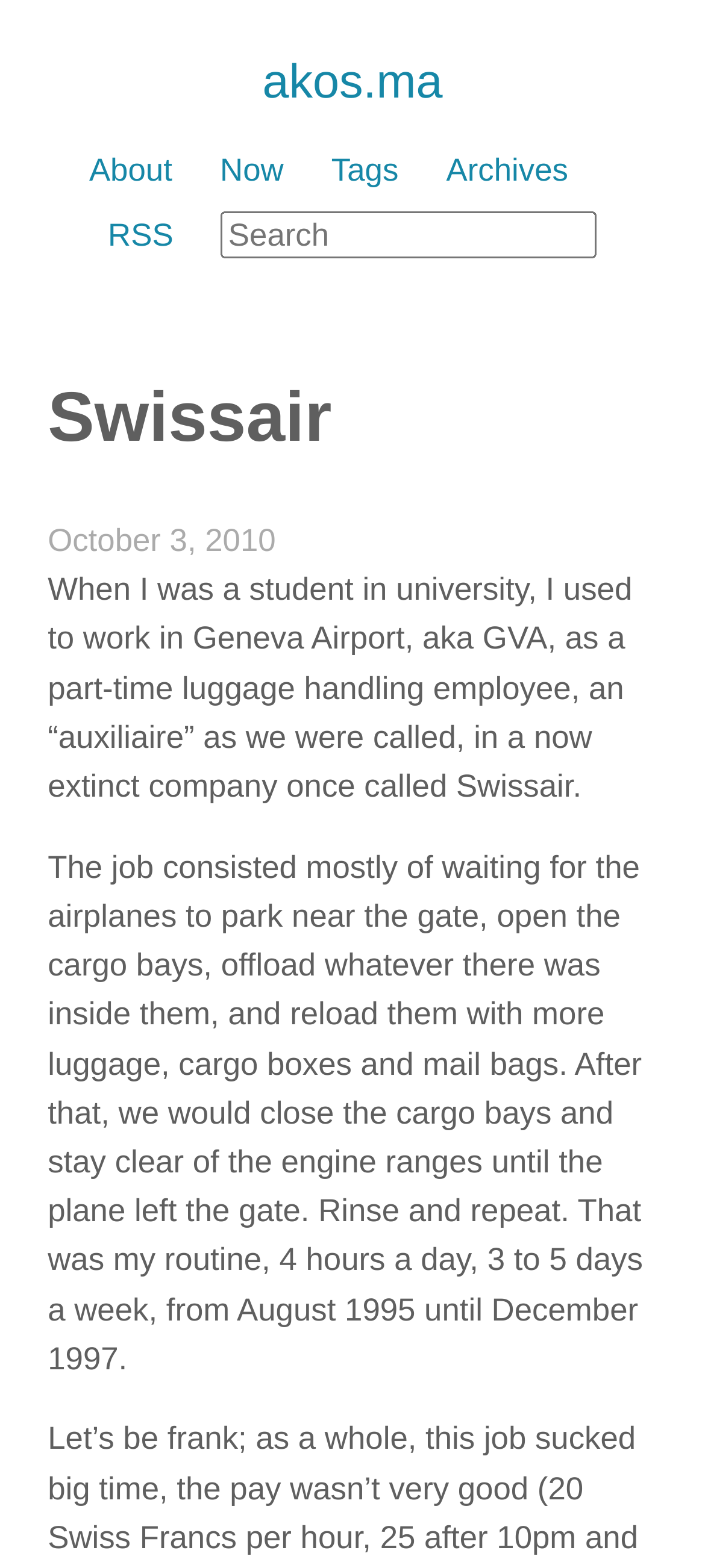What was the author's routine?
Look at the image and provide a short answer using one word or a phrase.

4 hours a day